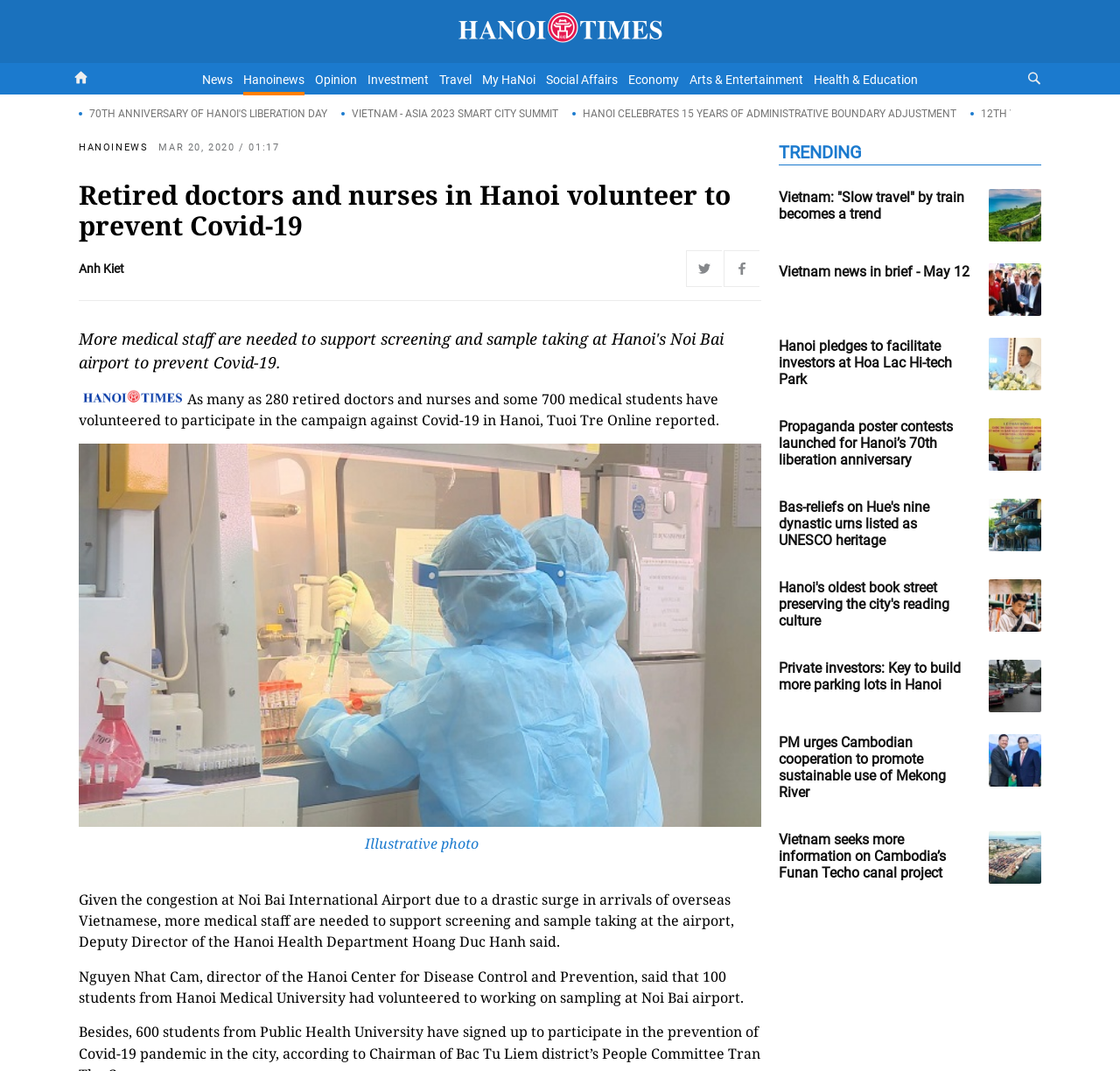Utilize the details in the image to give a detailed response to the question: How many retired doctors and nurses have volunteered to participate in the campaign against Covid-19?

I found the answer by reading the article content, specifically the sentence 'As many as 280 retired doctors and nurses and some 700 medical students have volunteered to participate in the campaign against Covid-19 in Hanoi, Tuoi Tre Online reported.'